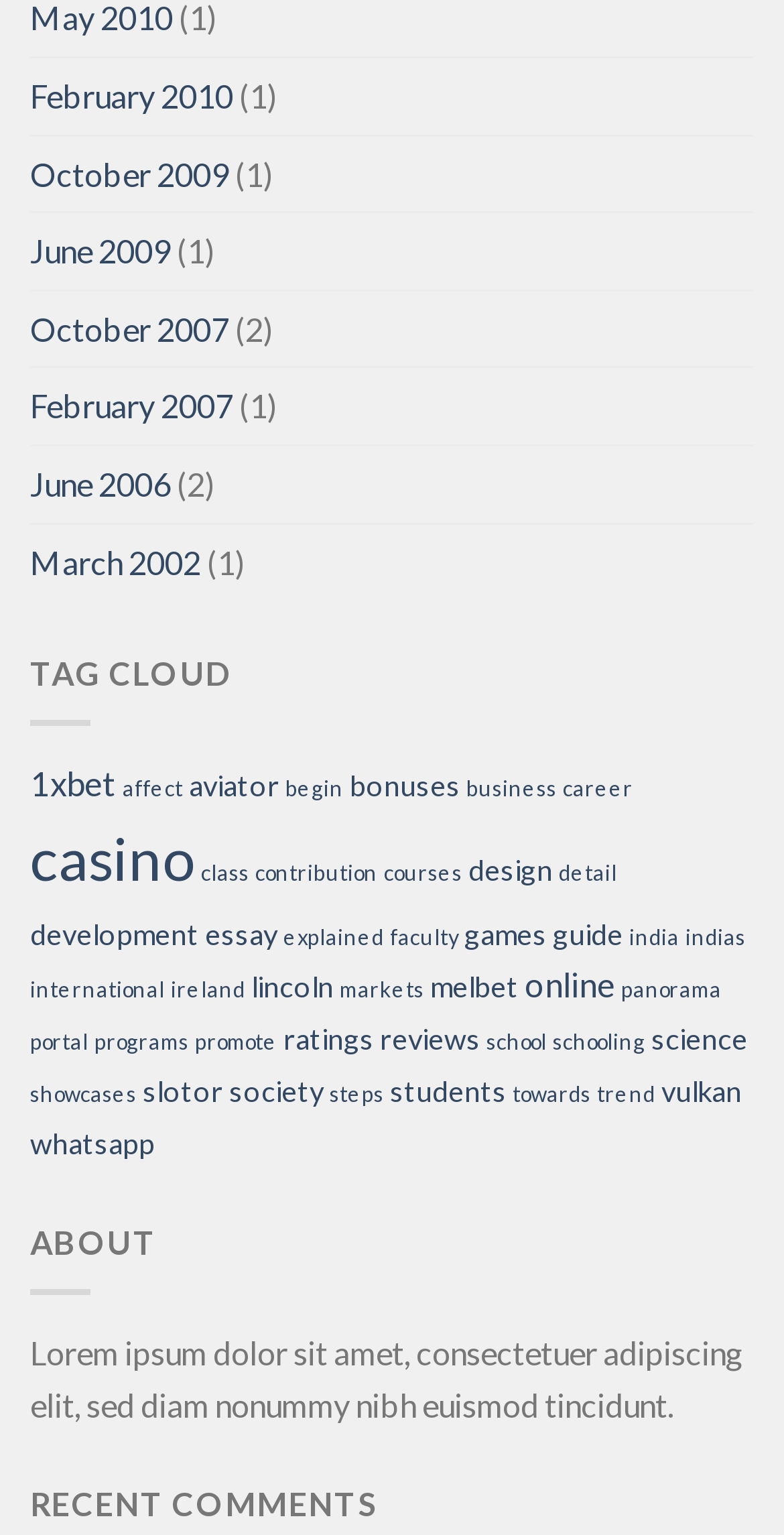What is the category of the link 'online'?
Please respond to the question with a detailed and thorough explanation.

The link 'online' is located under the 'TAG CLOUD' category, which is indicated by the StaticText element 'TAG CLOUD' with bounding box coordinates [0.038, 0.426, 0.295, 0.451].